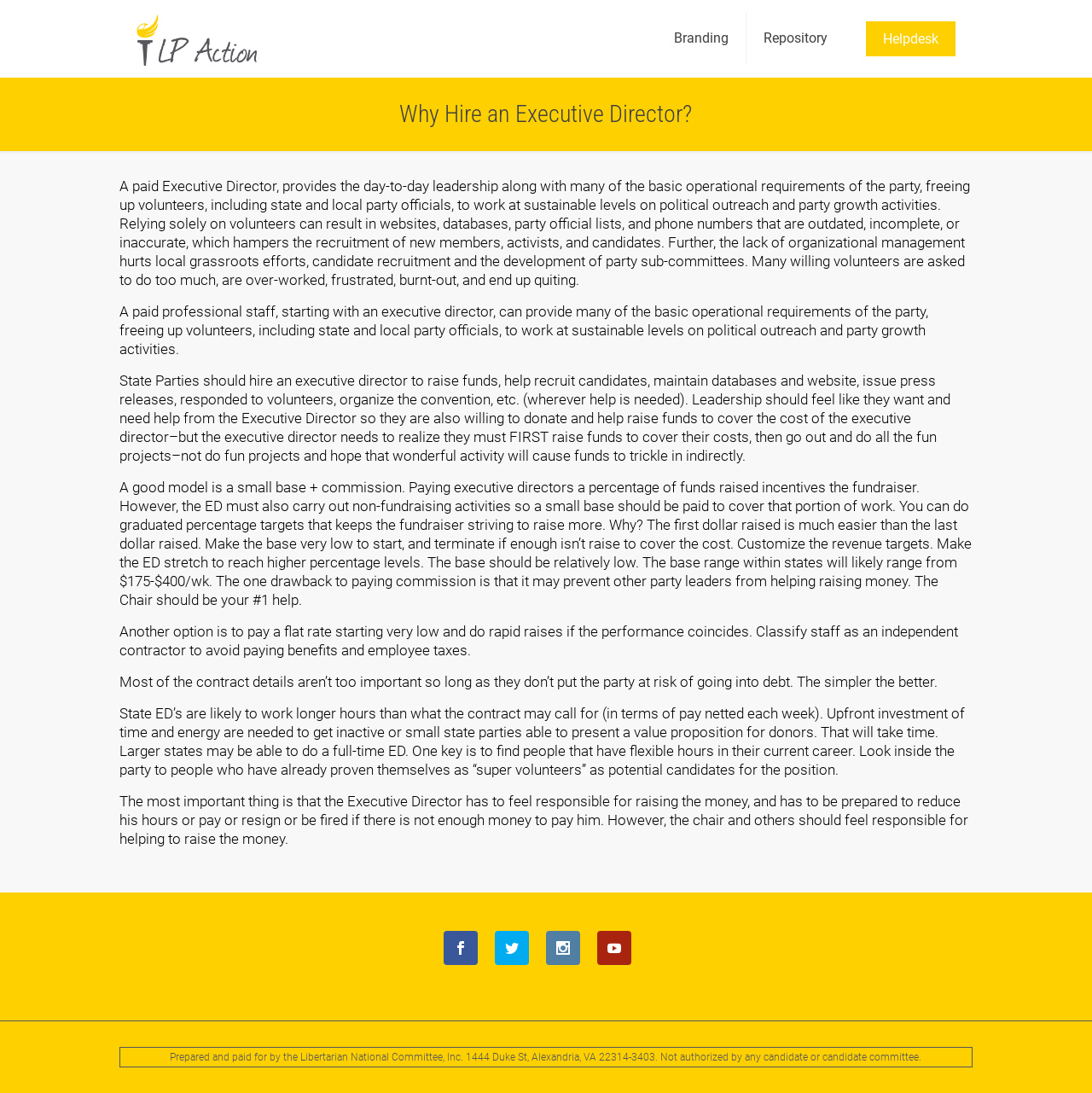Find the bounding box coordinates corresponding to the UI element with the description: "parent_node: © Arlingclose 2024". The coordinates should be formatted as [left, top, right, bottom], with values as floats between 0 and 1.

None